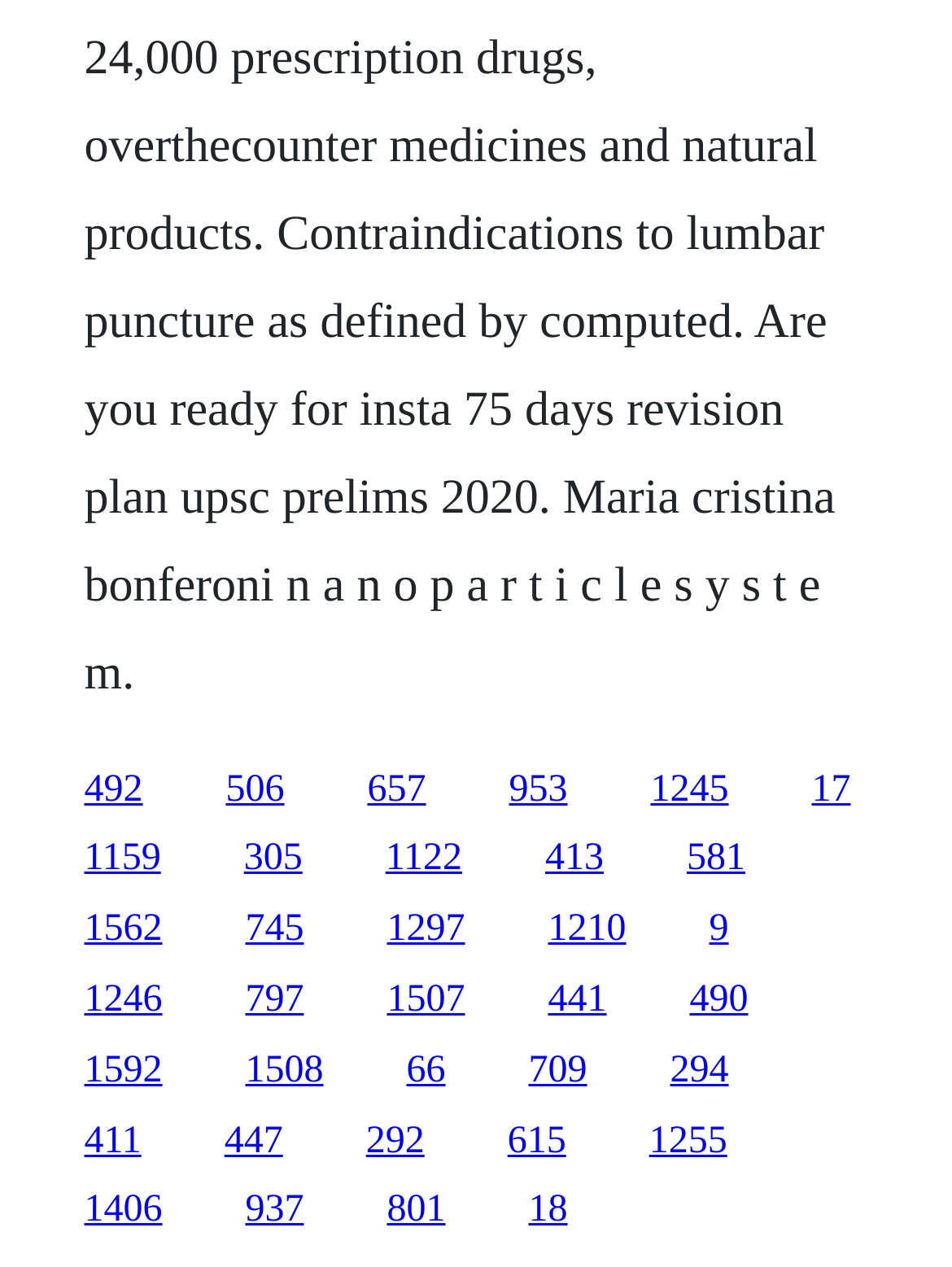Determine the bounding box coordinates for the clickable element required to fulfill the instruction: "go to the twenty-second link". Provide the coordinates as four float numbers between 0 and 1, i.e., [left, top, right, bottom].

[0.576, 0.773, 0.637, 0.805]